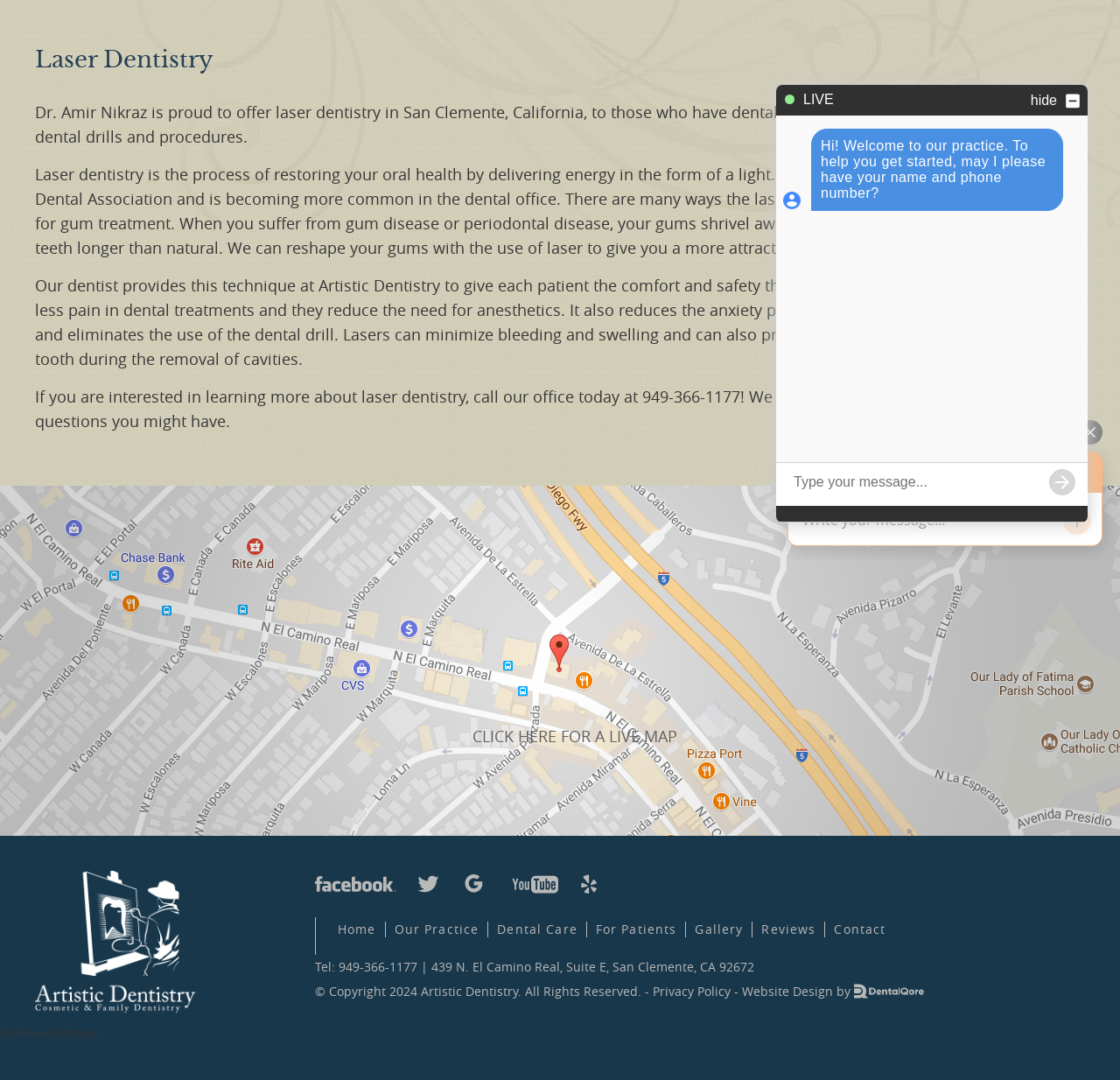Find the bounding box coordinates for the HTML element described as: "Contact". The coordinates should consist of four float values between 0 and 1, i.e., [left, top, right, bottom].

[0.737, 0.853, 0.799, 0.868]